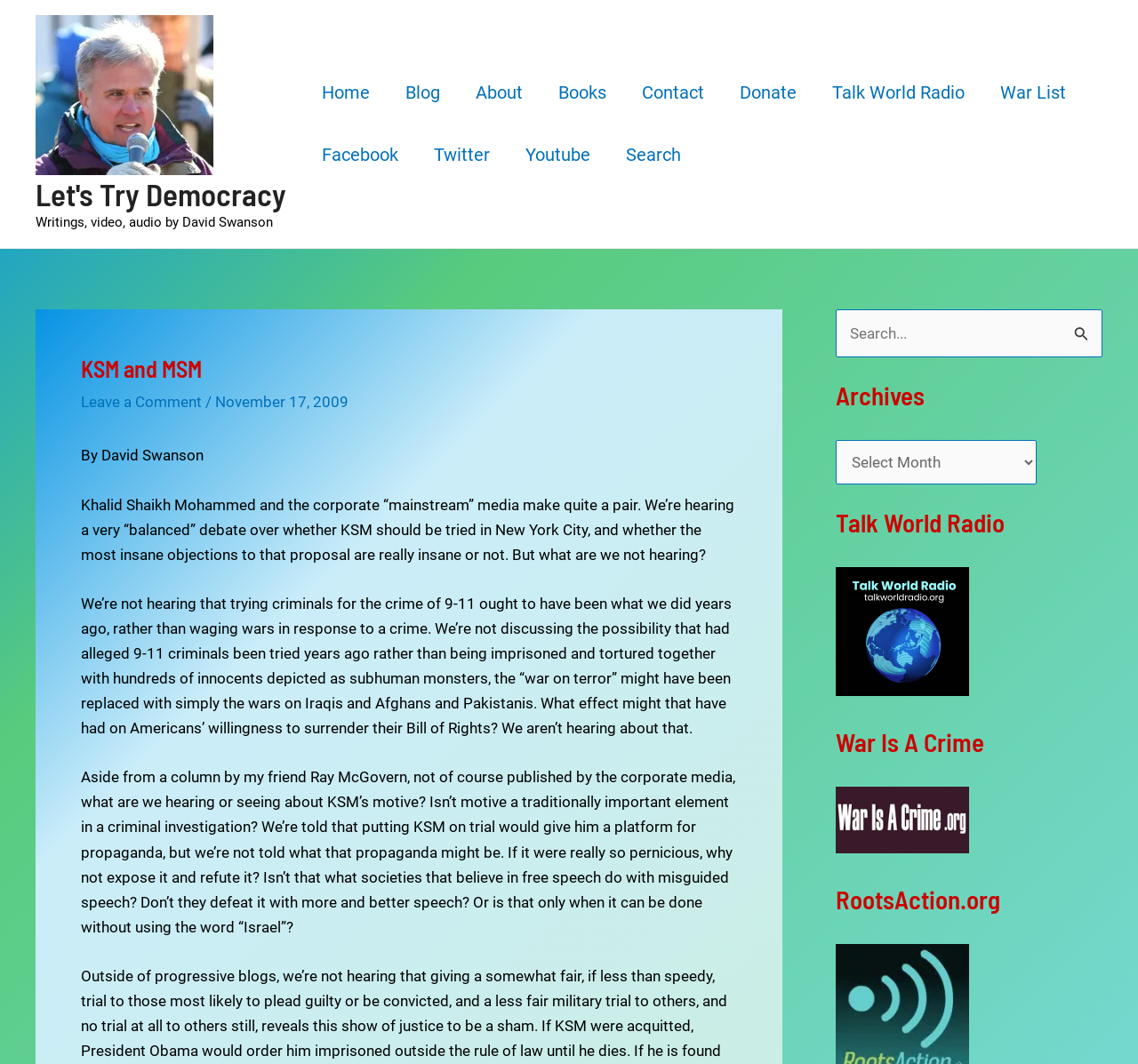Specify the bounding box coordinates of the area to click in order to execute this command: 'Click on the 'Home' link'. The coordinates should consist of four float numbers ranging from 0 to 1, and should be formatted as [left, top, right, bottom].

[0.267, 0.058, 0.341, 0.116]